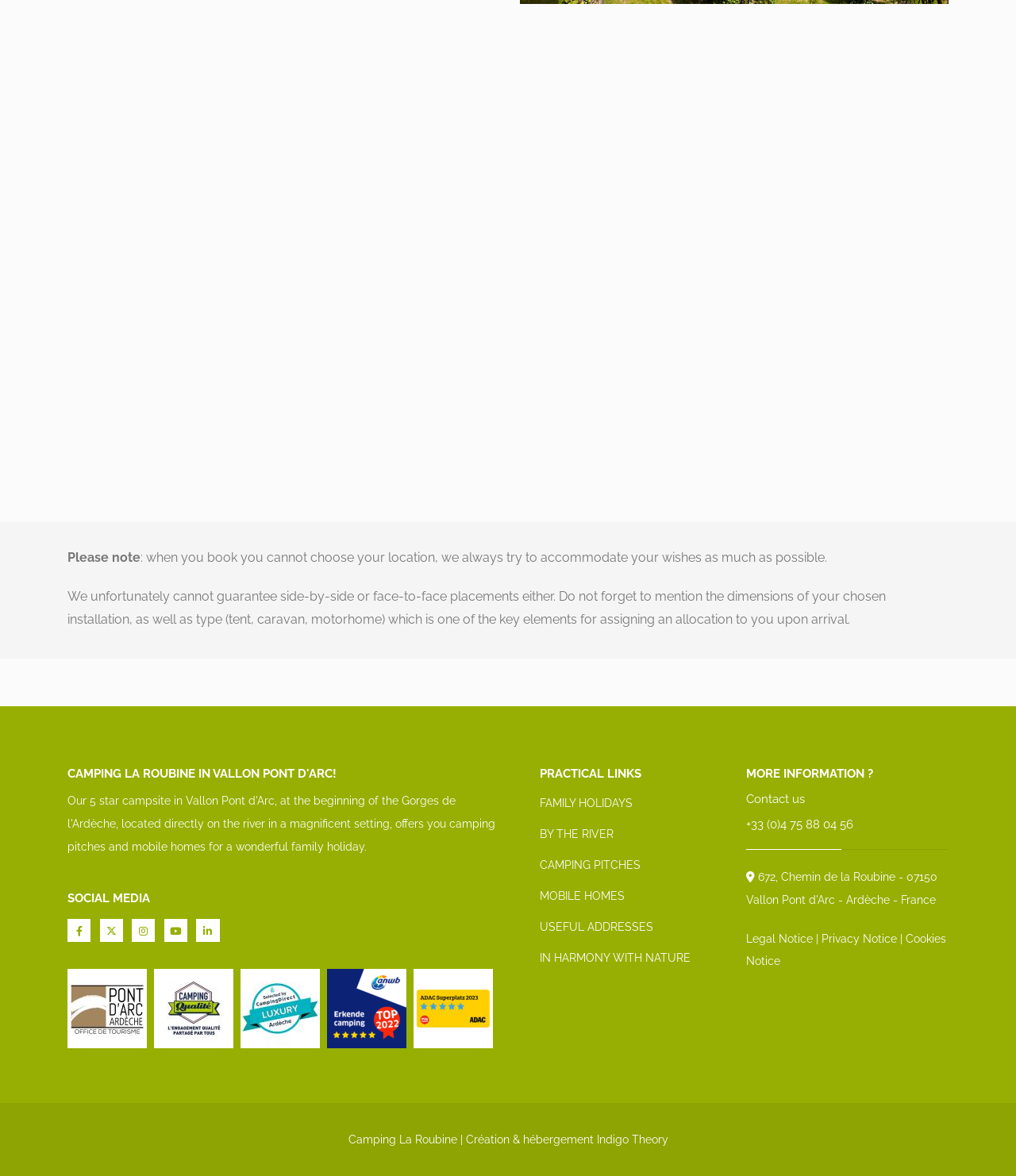What is the location of the campsite?
Look at the image and respond with a one-word or short phrase answer.

Vallon Pont d'Arc